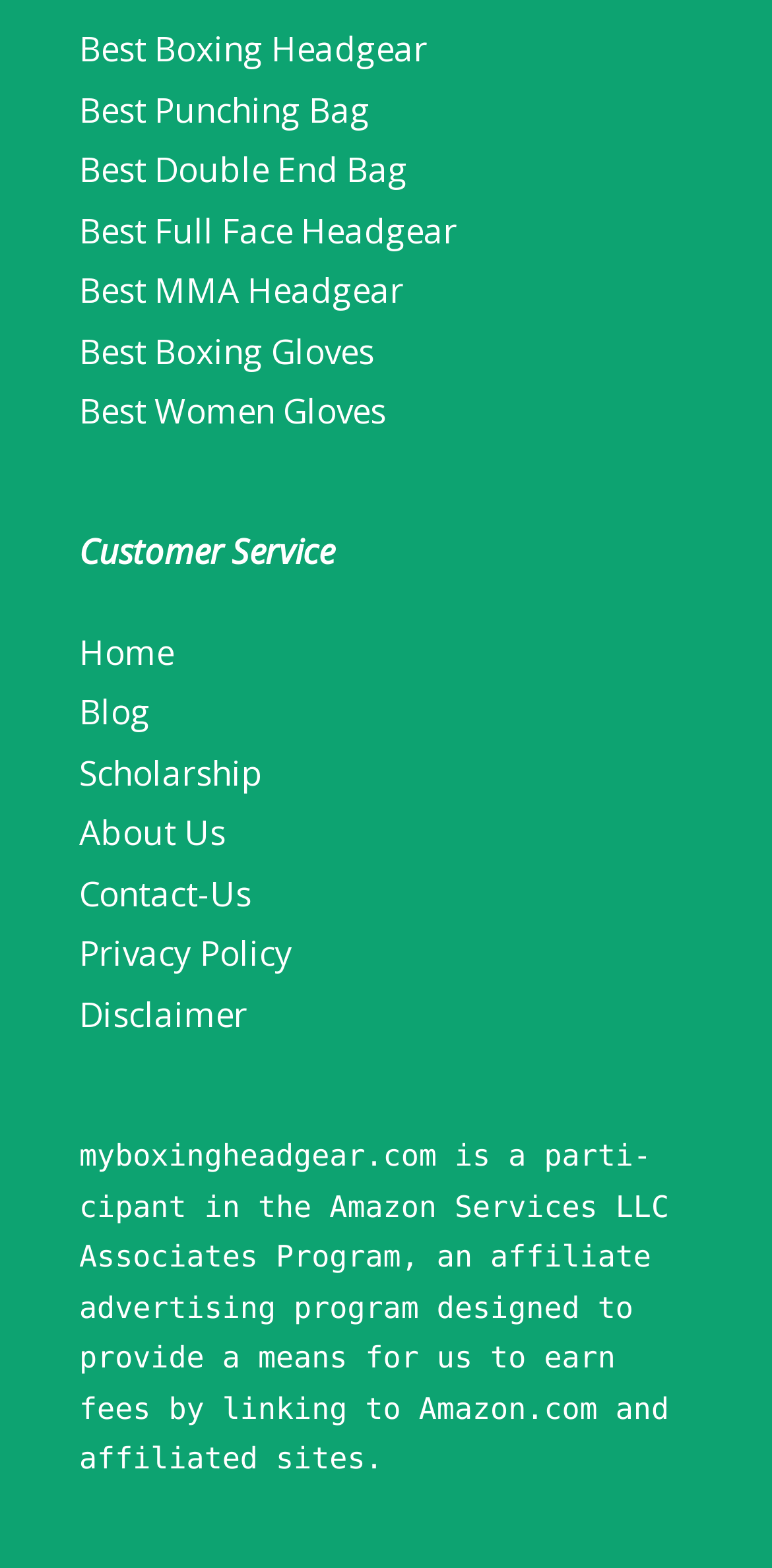Pinpoint the bounding box coordinates of the element that must be clicked to accomplish the following instruction: "Go to Customer Service". The coordinates should be in the format of four float numbers between 0 and 1, i.e., [left, top, right, bottom].

[0.103, 0.337, 0.433, 0.366]